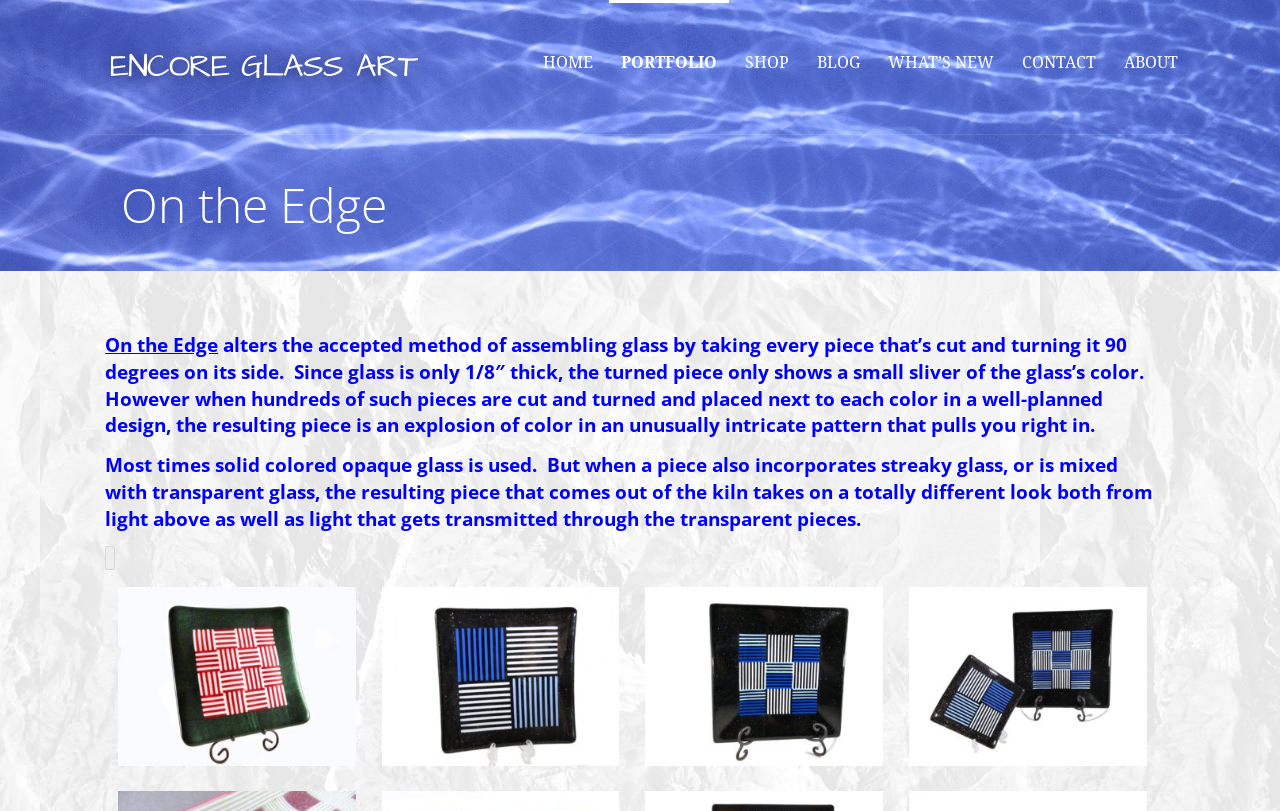Answer the question briefly using a single word or phrase: 
How many images are there on the page?

4